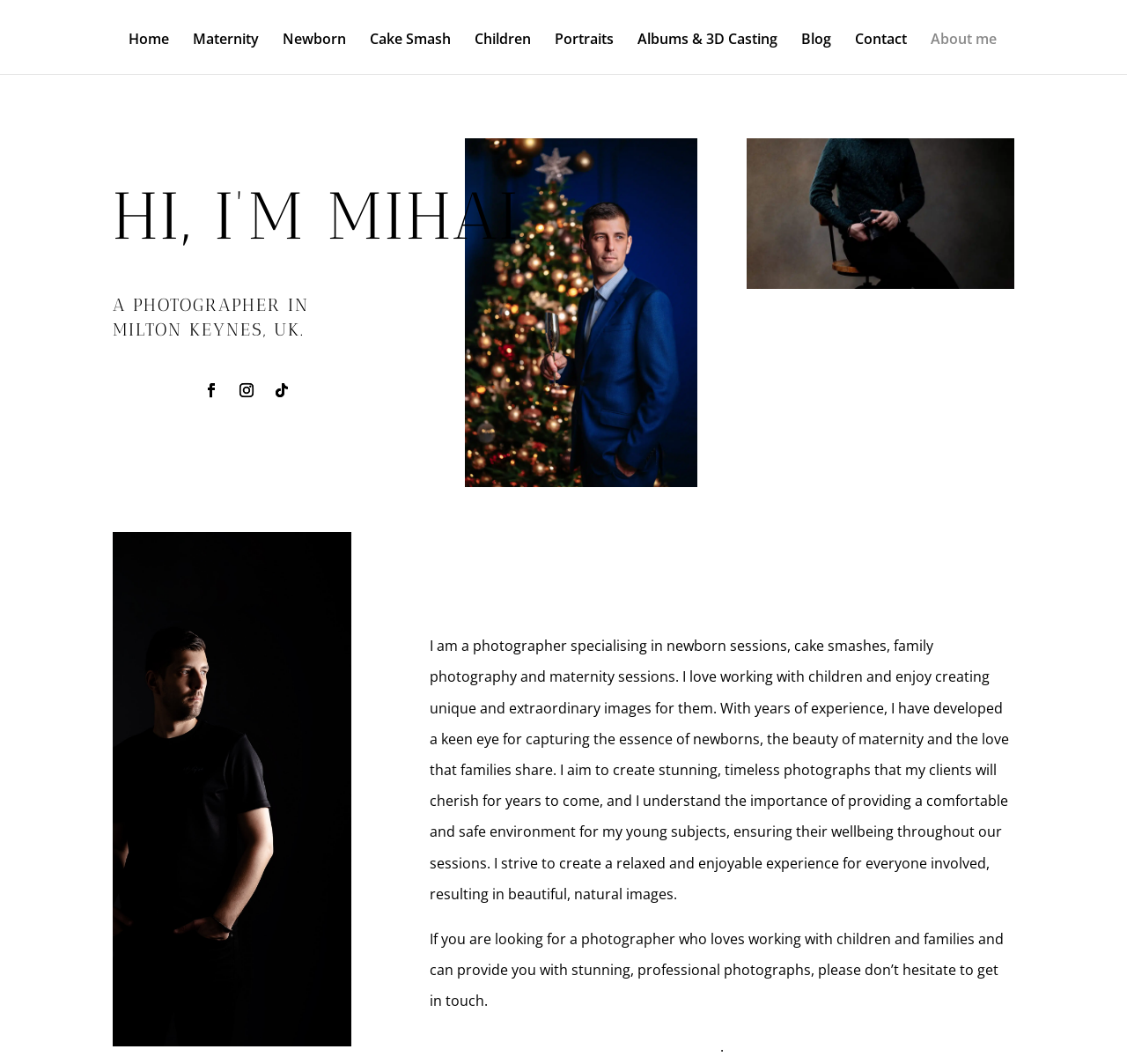Write an exhaustive caption that covers the webpage's main aspects.

This webpage is about Mihai Gonguta, a photographer specializing in newborn sessions, cake smashes, family photography, and maternity sessions, based in Milton Keynes, Buckinghamshire, UK. 

At the top of the page, there is a navigation menu with 9 links: Home, Maternity, Newborn, Cake Smash, Children, Portraits, Albums & 3D Casting, Blog, and Contact, aligned horizontally from left to right. 

Below the navigation menu, there is a heading "HI, I’M MIHAI" followed by another heading "A PHOTOGRAPHER IN MILTON KEYNES, UK." To the right of these headings, there are three social media links represented by icons. 

On the left side of the page, there is a portrait image of Mihai Gonguta, with a caption "portrait made at mihai gonguta photo studio". On the right side of the page, there is another portrait image of Mihai Gonguta, with a caption "mihai gonguta - portrait photo". 

Below these images, there is a block of text that describes Mihai Gonguta's photography services and philosophy. The text explains that Mihai specializes in capturing newborns, maternity, and family moments, and aims to create stunning, timeless photographs in a comfortable and safe environment. 

Finally, there is a call-to-action text at the bottom of the page, encouraging visitors to get in touch with Mihai Gonguta if they are looking for a photographer who loves working with children and families.